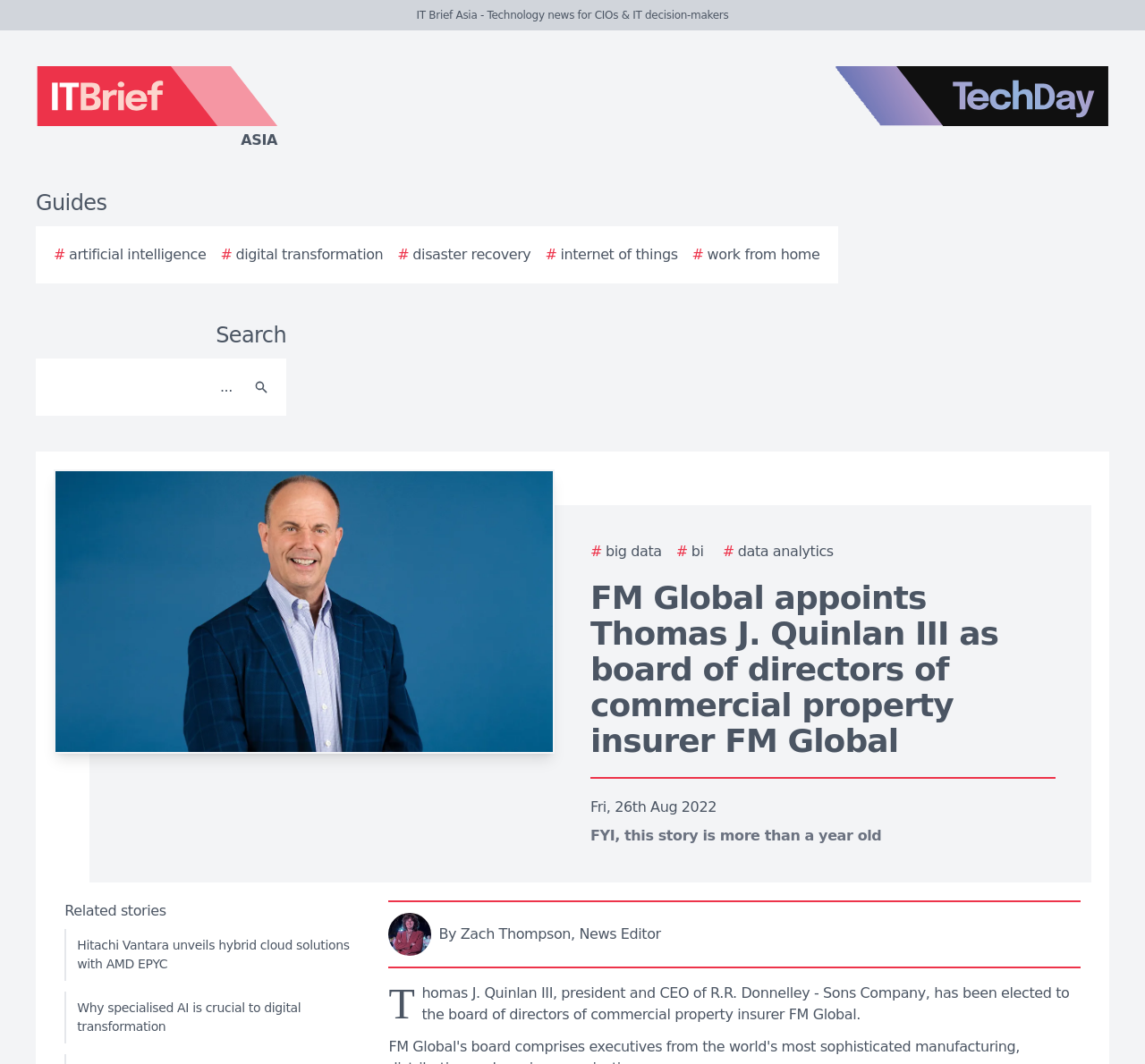Provide the bounding box coordinates for the area that should be clicked to complete the instruction: "Click the link about artificial intelligence".

[0.047, 0.229, 0.18, 0.25]